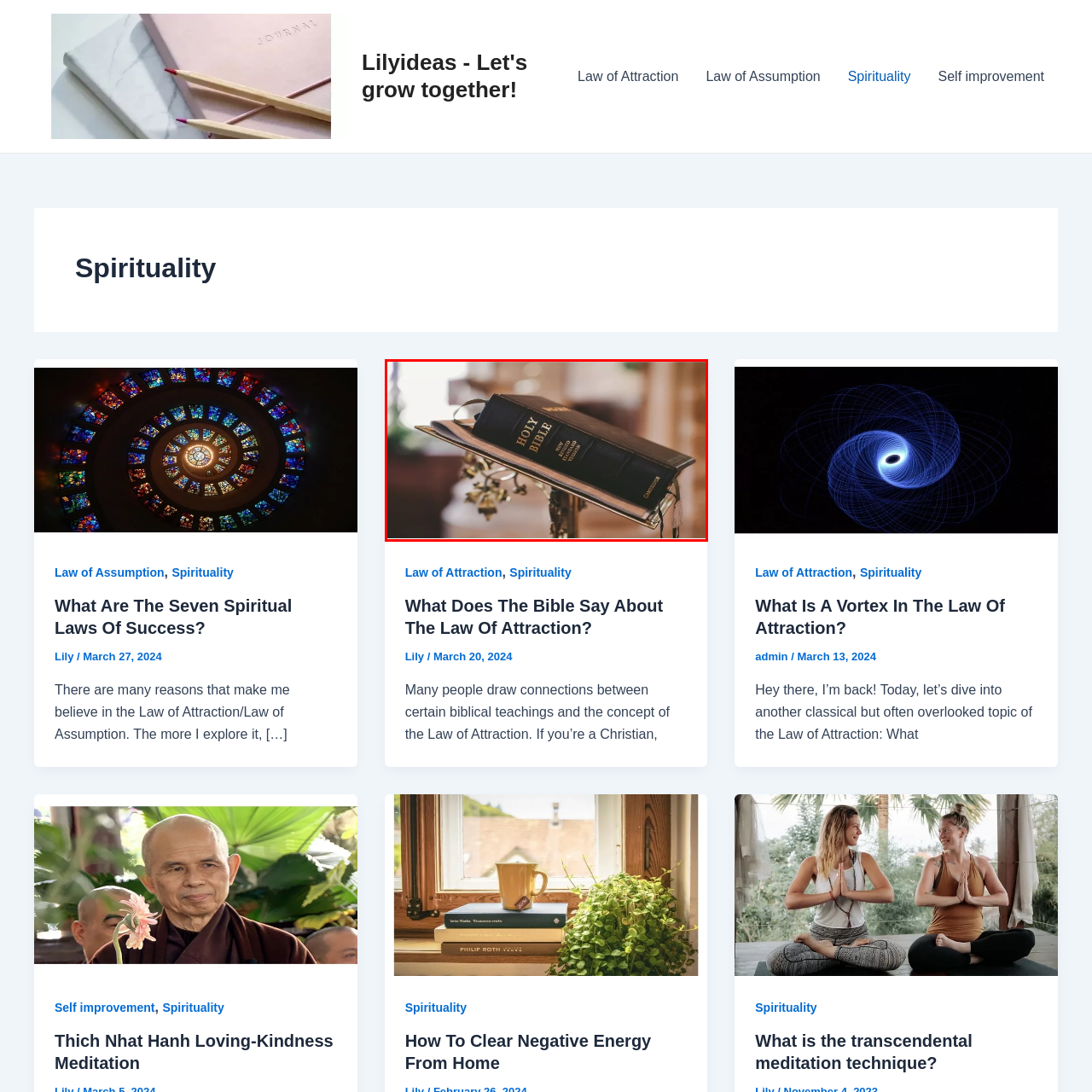Create a detailed description of the image enclosed by the red bounding box.

The image features a beautifully presented Holy Bible, prominently displayed on a lectern. The book, bound in black leather, boasts elegant golden lettering on its spine, indicating its significance and reverence within a spiritual context. Soft lighting bathes the scene, highlighting the intricate details of the lectern and the surrounding environment, which suggests a place of worship or contemplation. The Holy Bible serves as a central symbol of faith and spirituality, inviting reflection and study for those who approach it. This image likely connects to discussions about the relationship between biblical teachings and concepts such as the Law of Attraction, emphasizing the blending of spirituality and personal growth.